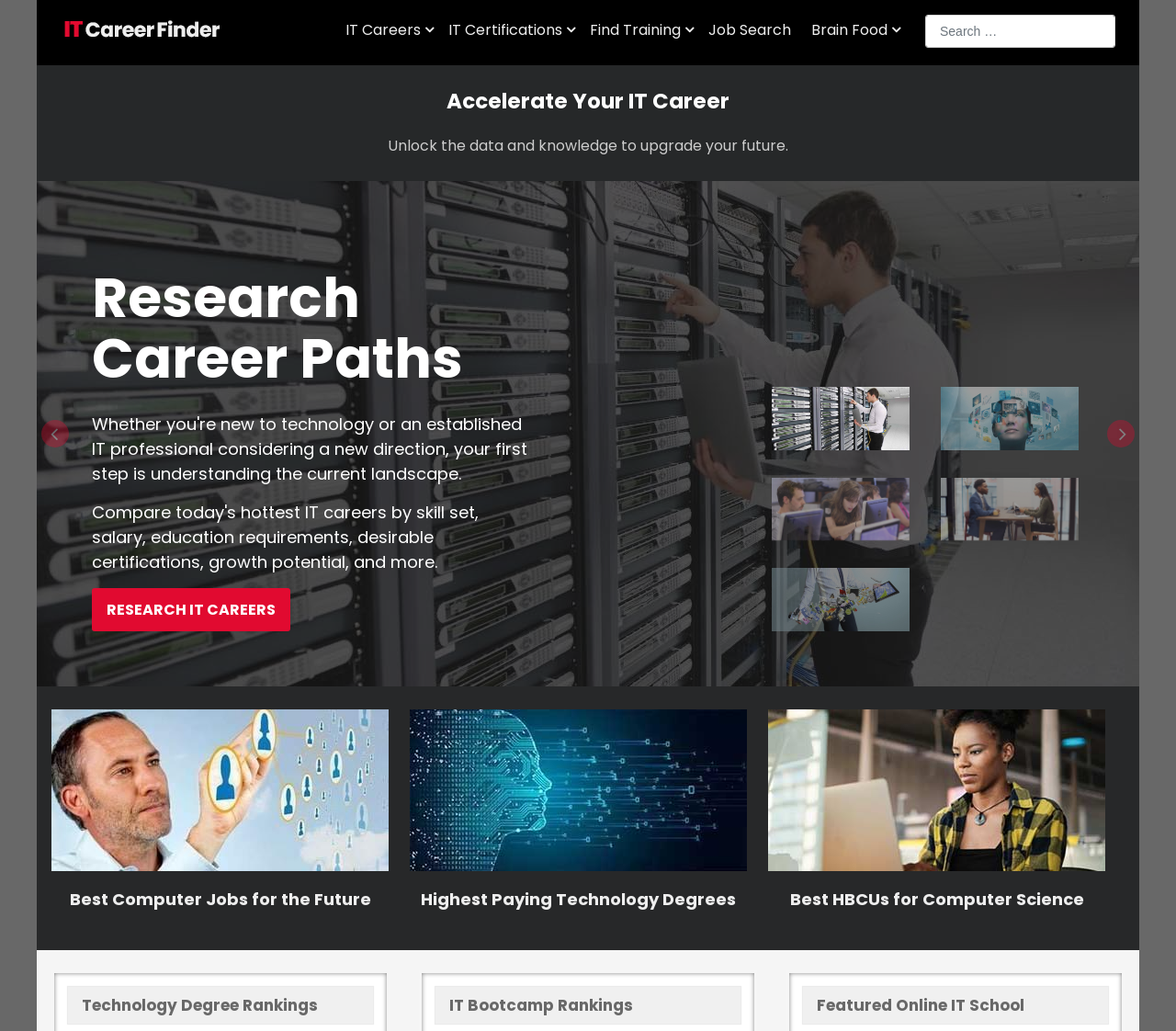Give a one-word or short phrase answer to this question: 
What is the topic of the image on the webpage?

Research Information Technology Careers